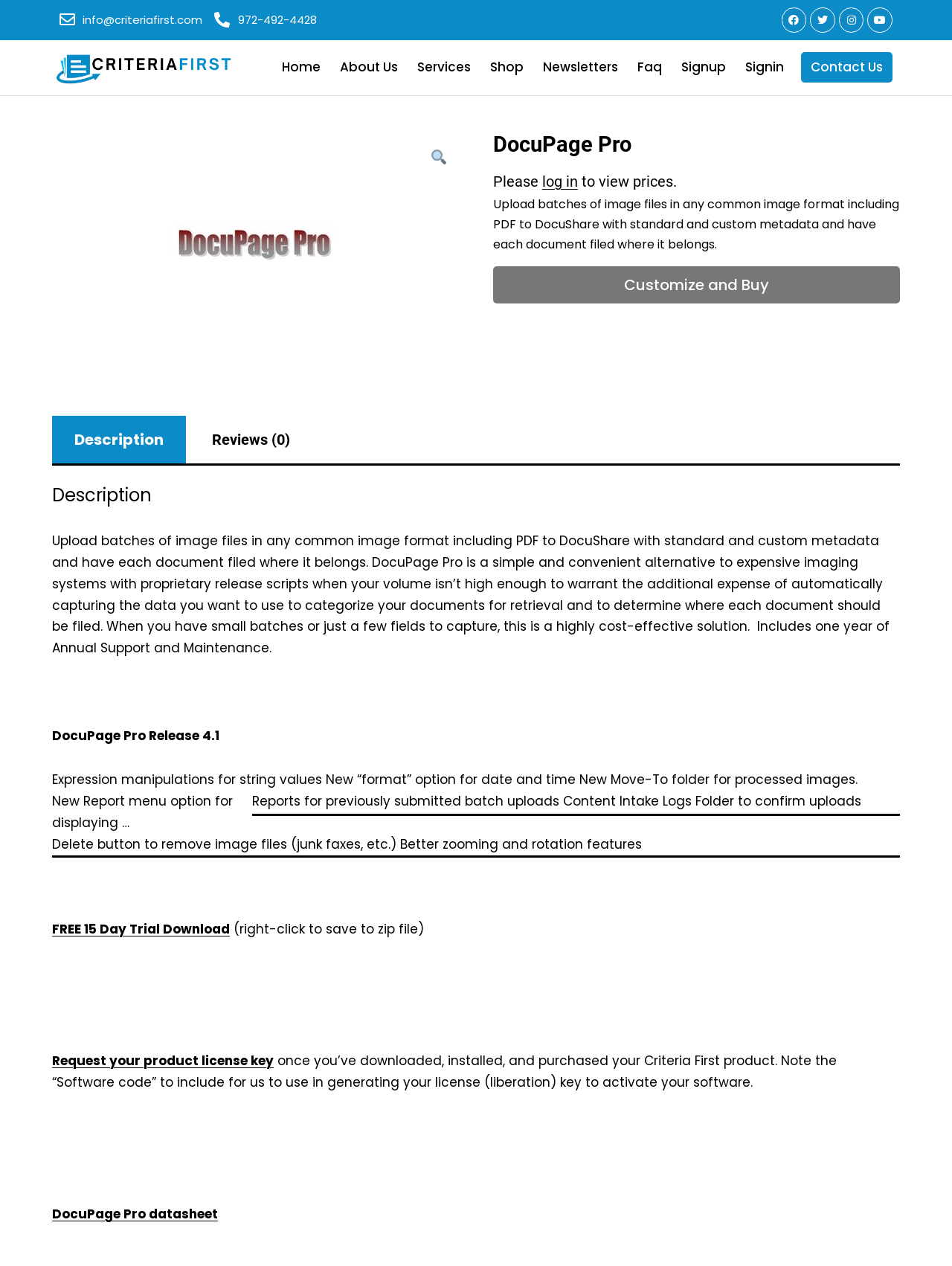What is the company's contact email?
Examine the screenshot and reply with a single word or phrase.

info@criteriafirst.com